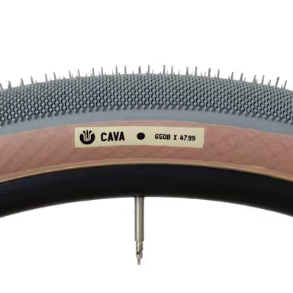Provide a comprehensive description of the image.

This image showcases the CAVA Race Gravel Tyre, specifically designed for 650B wheels. The tyre features a textured surface for enhanced grip and durability, making it ideal for varied terrains. Its distinct branding is visible on the sidewall, prominently displaying the CAVA logo along with the size designation "650B." The tyre has a reinforced design, which contributes to increased puncture resistance, making it a reliable choice for gravel cycling enthusiasts. The close-up view highlights the unique tread pattern and construction, emphasizing its performance-oriented design.